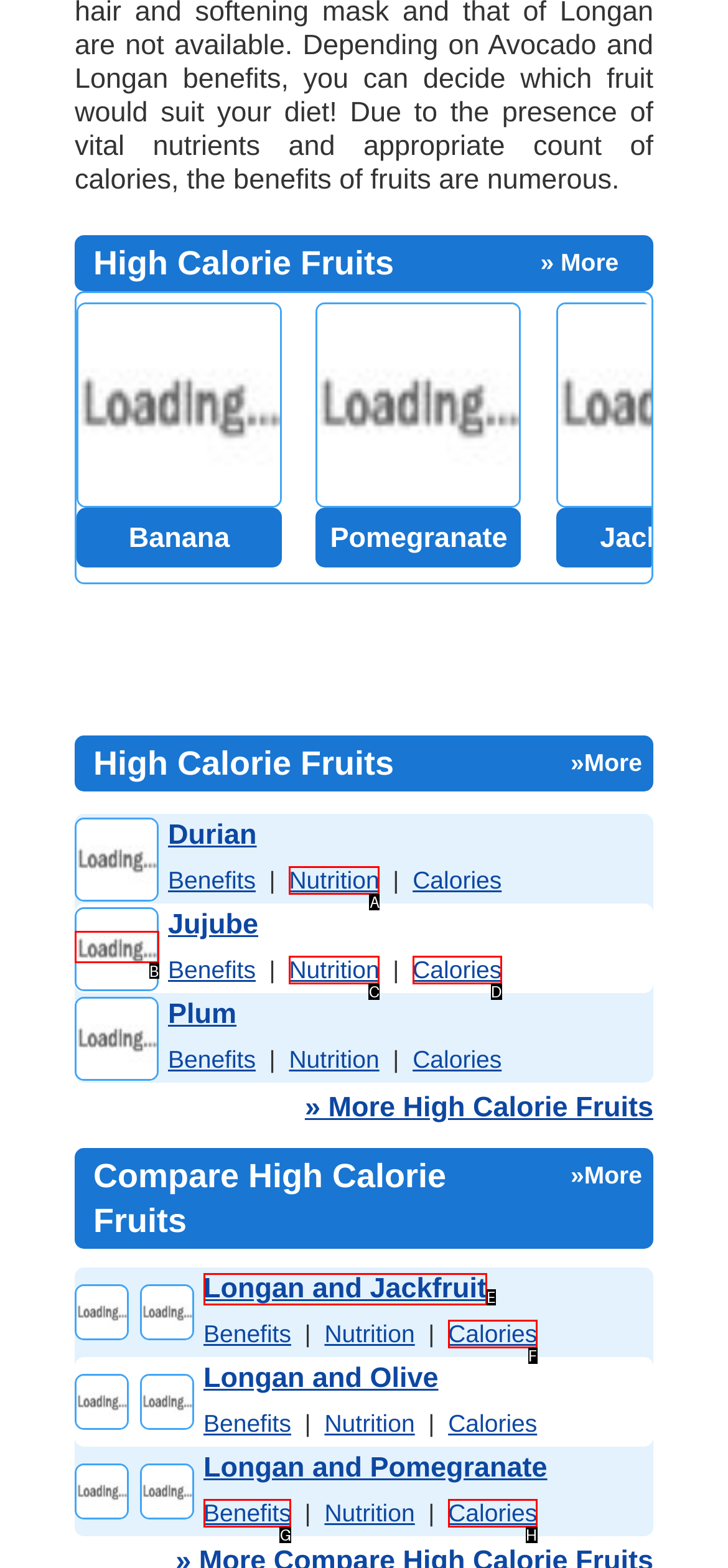Identify the option that corresponds to the description: title="Jujube Fruit". Provide only the letter of the option directly.

B